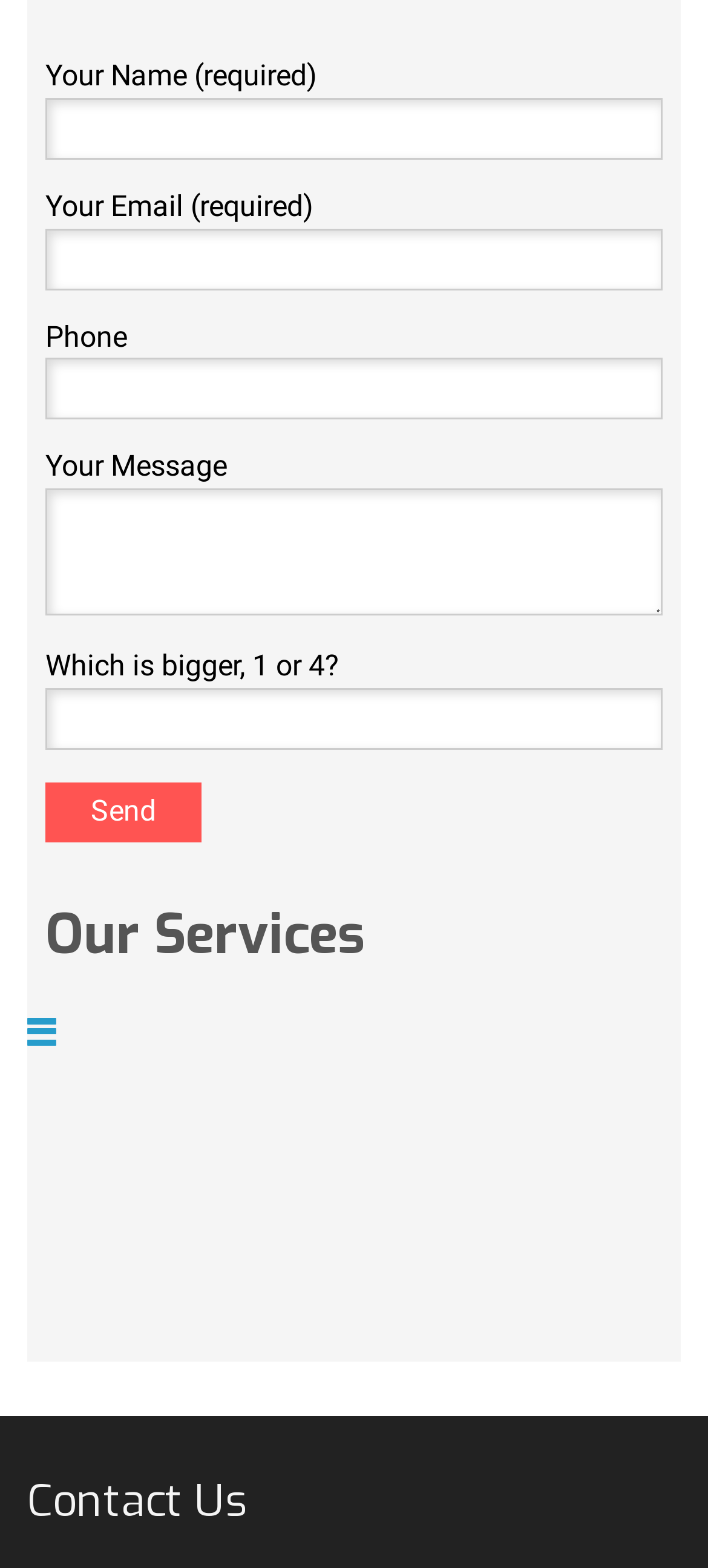Based on the element description, predict the bounding box coordinates (top-left x, top-left y, bottom-right x, bottom-right y) for the UI element in the screenshot: name="your-email"

[0.064, 0.145, 0.936, 0.185]